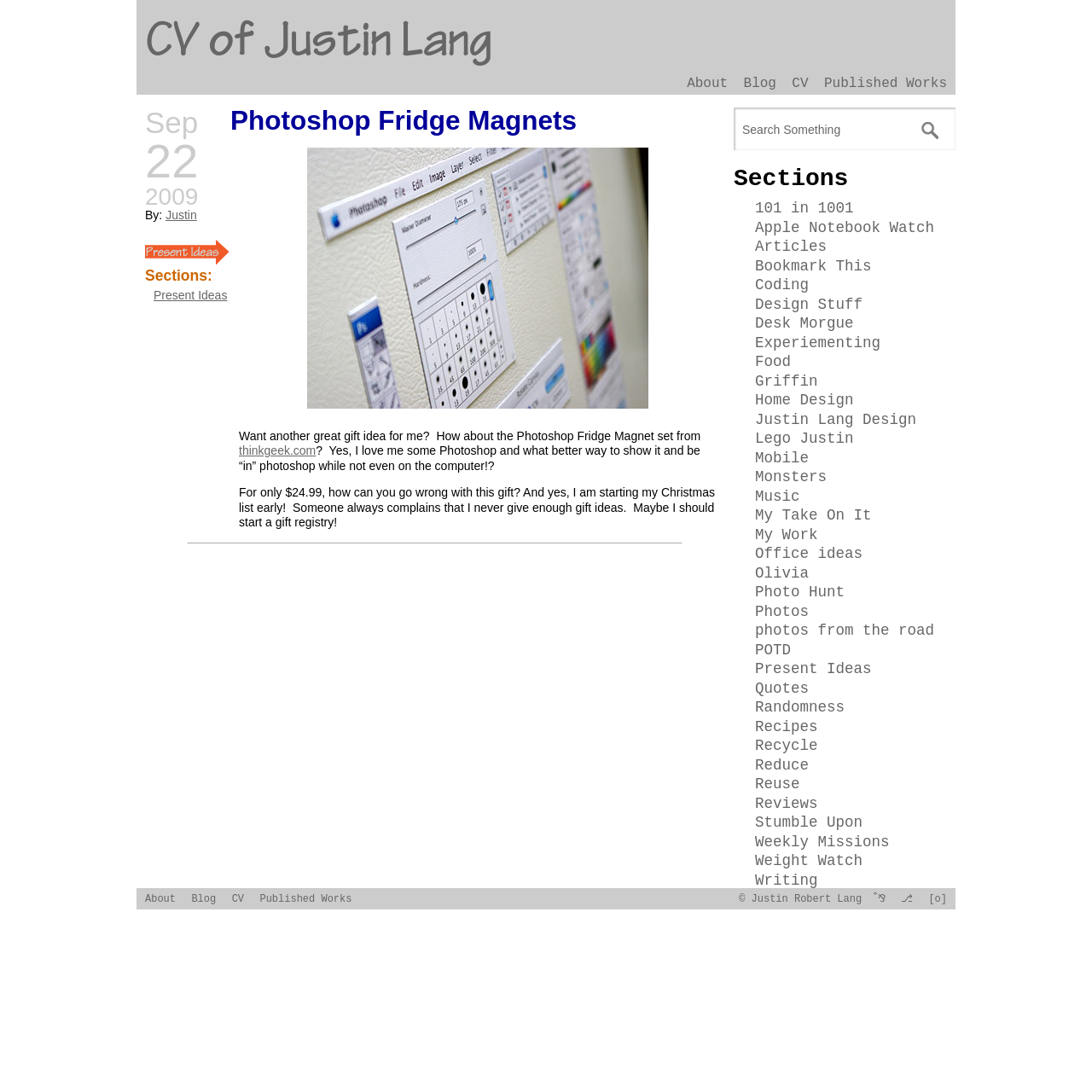What is the name of the person who created this website?
Look at the image and answer the question using a single word or phrase.

Justin Lang